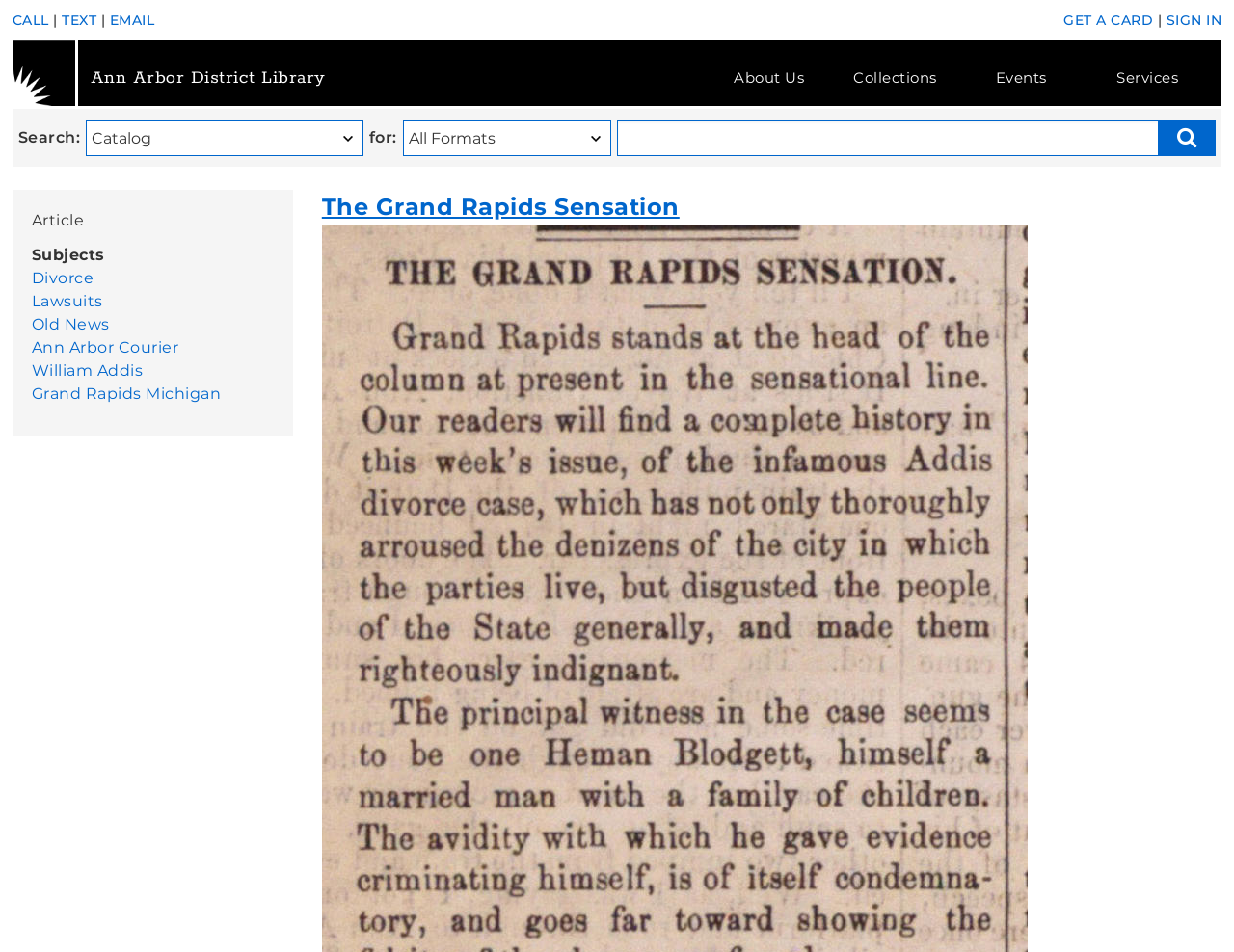Please identify the bounding box coordinates of where to click in order to follow the instruction: "Sign in to your account".

[0.945, 0.012, 0.99, 0.03]